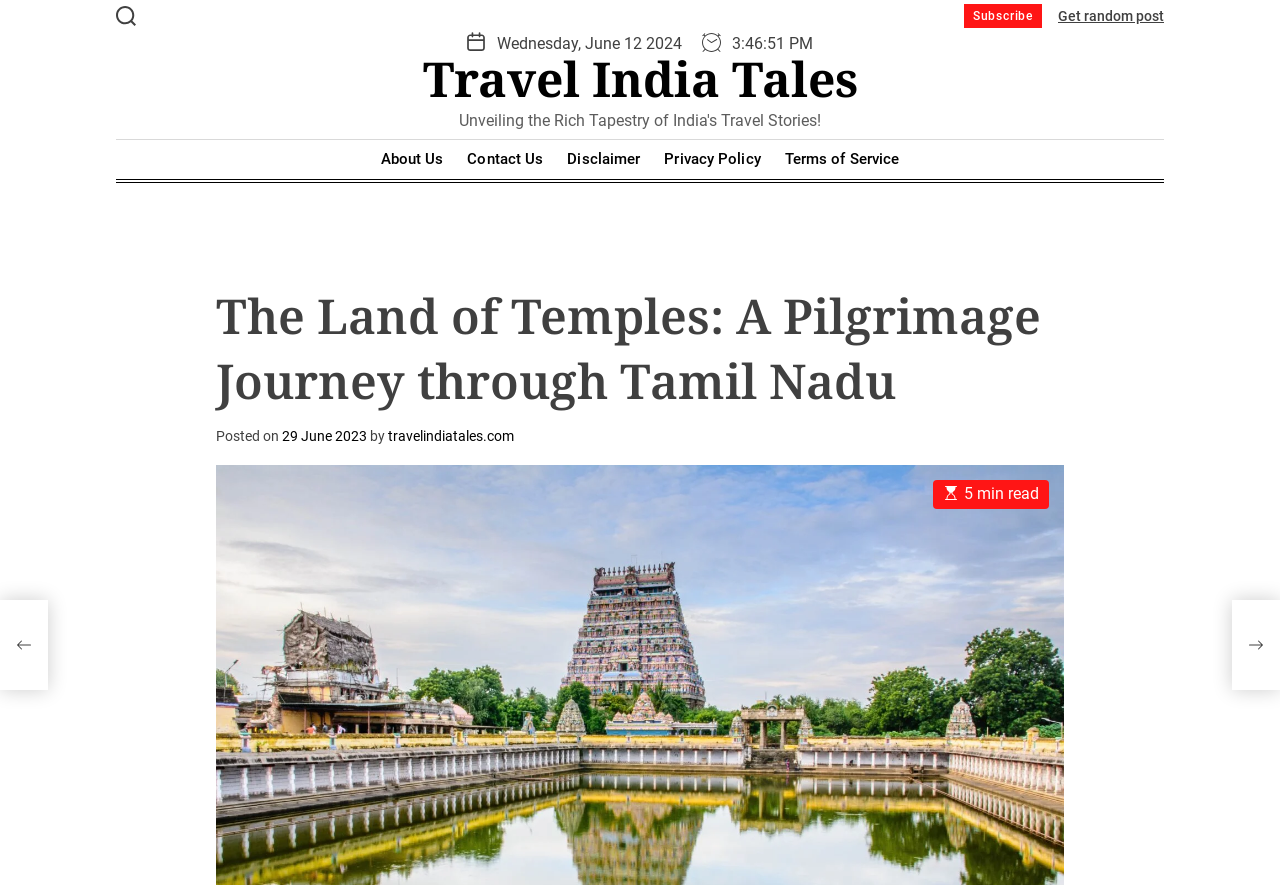Identify and extract the main heading from the webpage.

The Land of Temples: A Pilgrimage Journey through Tamil Nadu